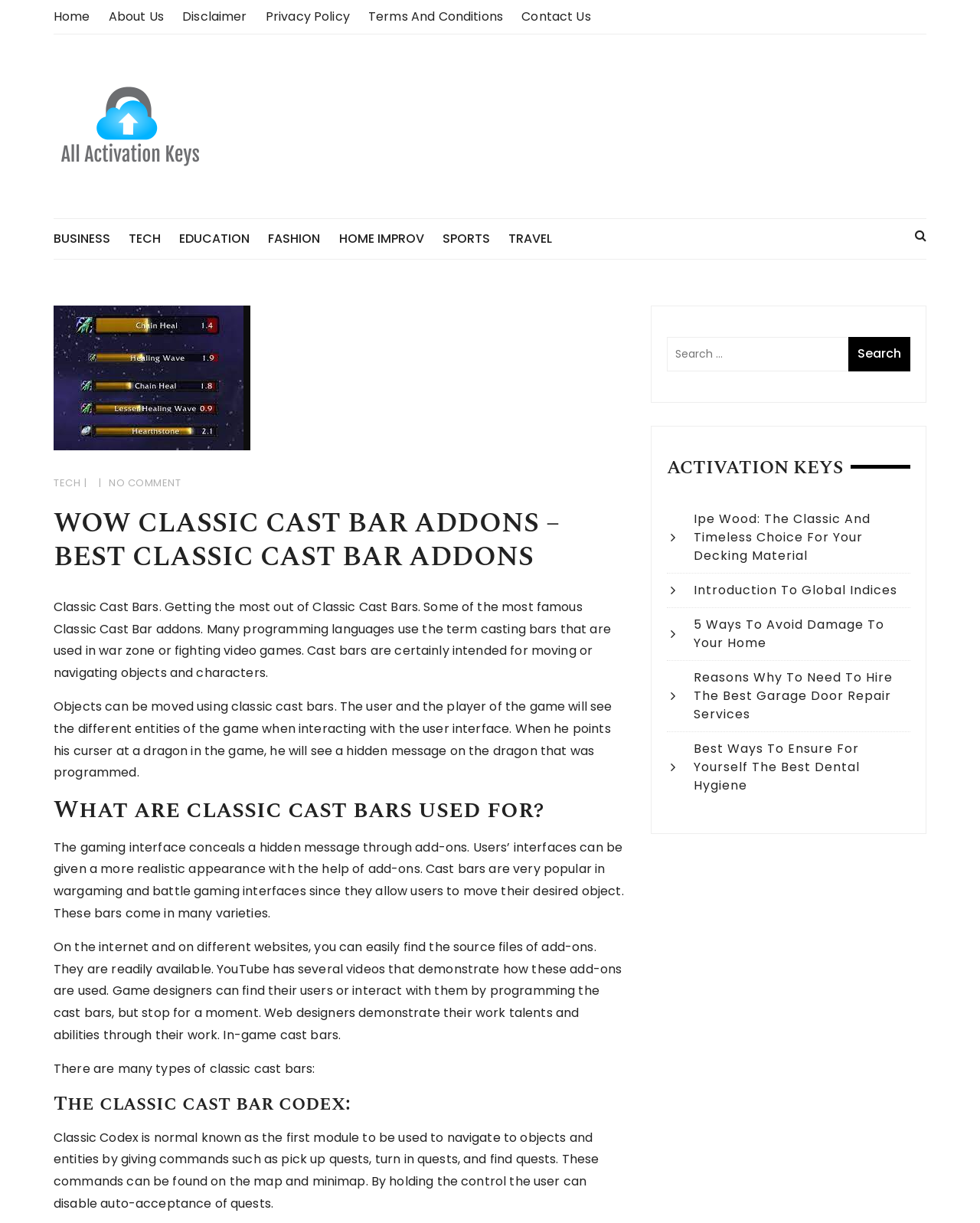Identify the bounding box coordinates of the area you need to click to perform the following instruction: "Explore TECH category".

[0.131, 0.179, 0.18, 0.212]